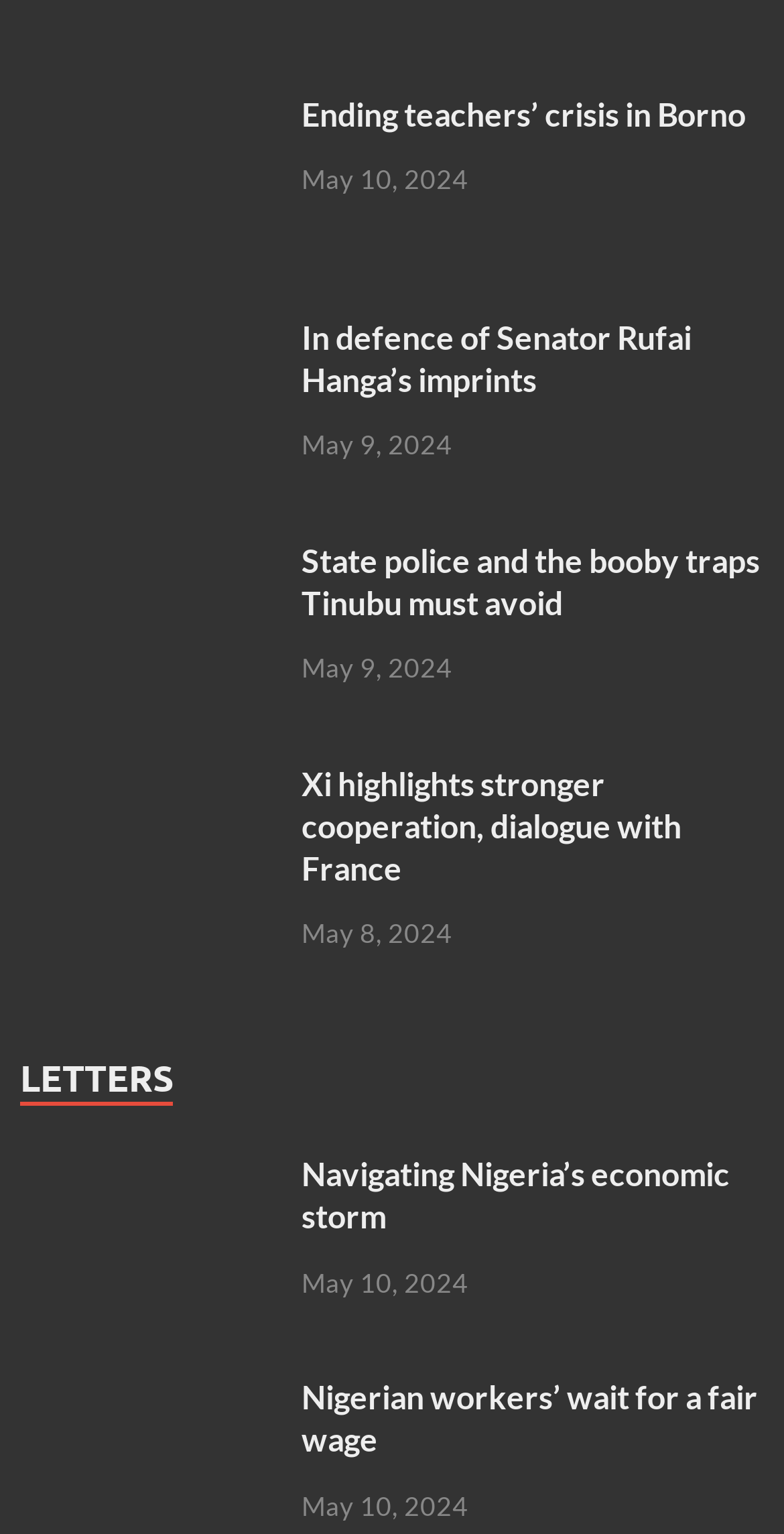Identify the bounding box coordinates for the UI element described as: "title="Ending teachers’ crisis in Borno"". The coordinates should be provided as four floats between 0 and 1: [left, top, right, bottom].

[0.026, 0.064, 0.346, 0.089]